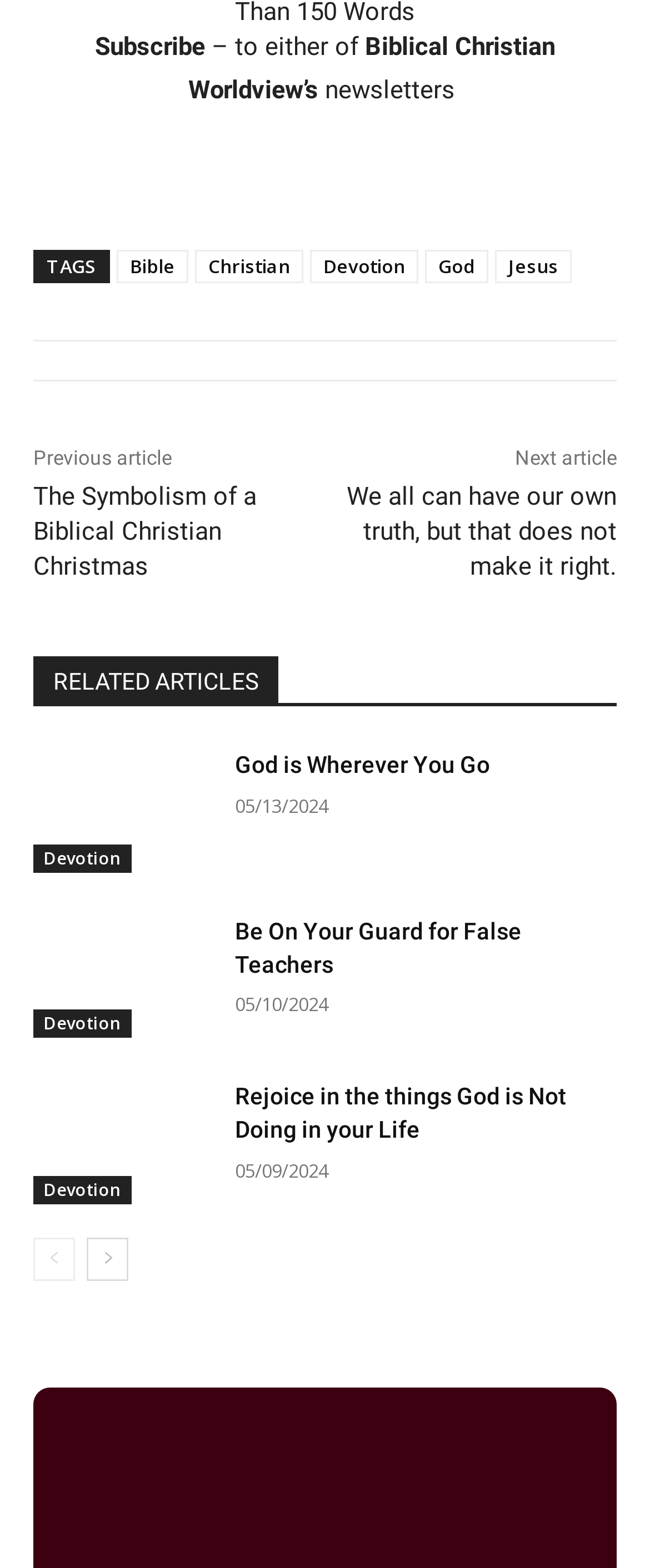Respond concisely with one word or phrase to the following query:
What is the category of the article 'The Symbolism of a Biblical Christian Christmas'?

Devotion